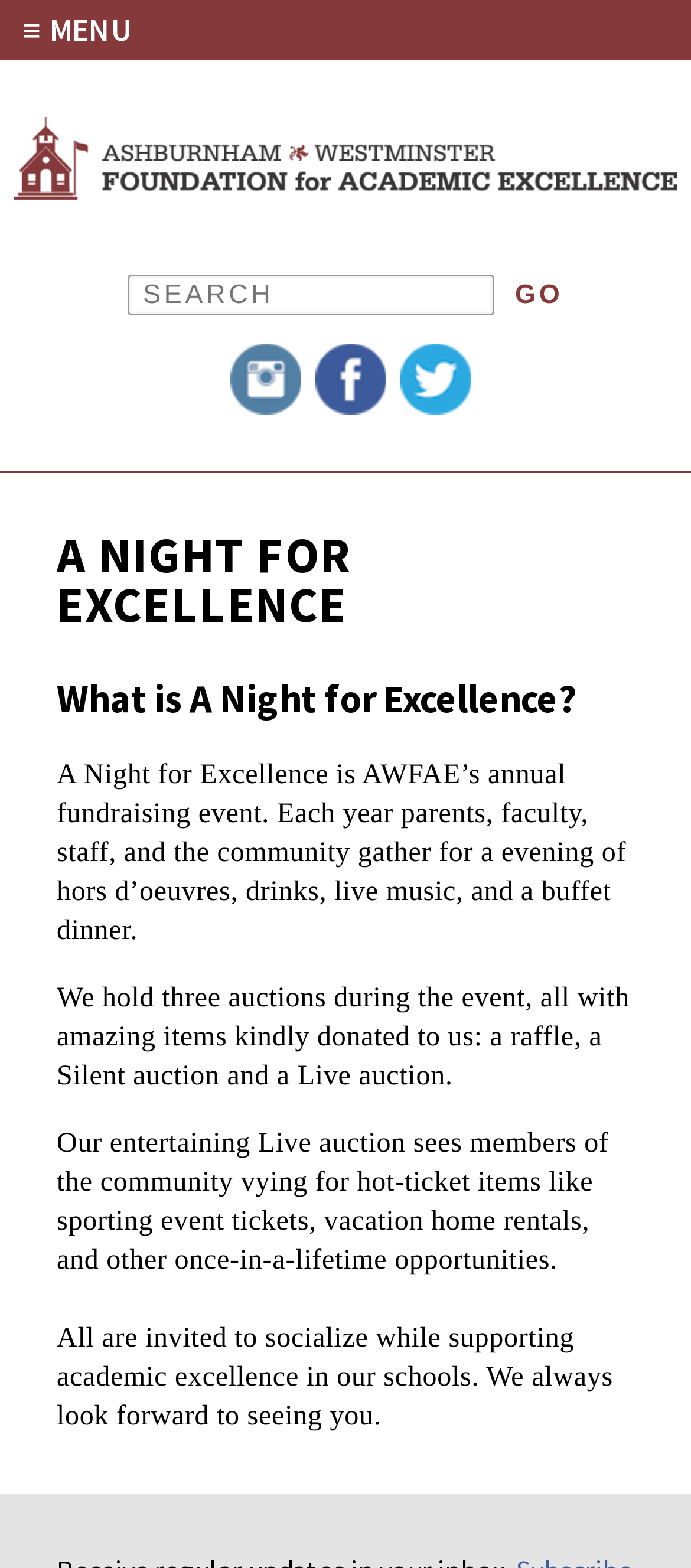What is the purpose of the event besides fundraising?
Using the details from the image, give an elaborate explanation to answer the question.

The webpage states that the event is not only for fundraising but also for socializing, as it provides an opportunity for people to gather and support academic excellence in schools.